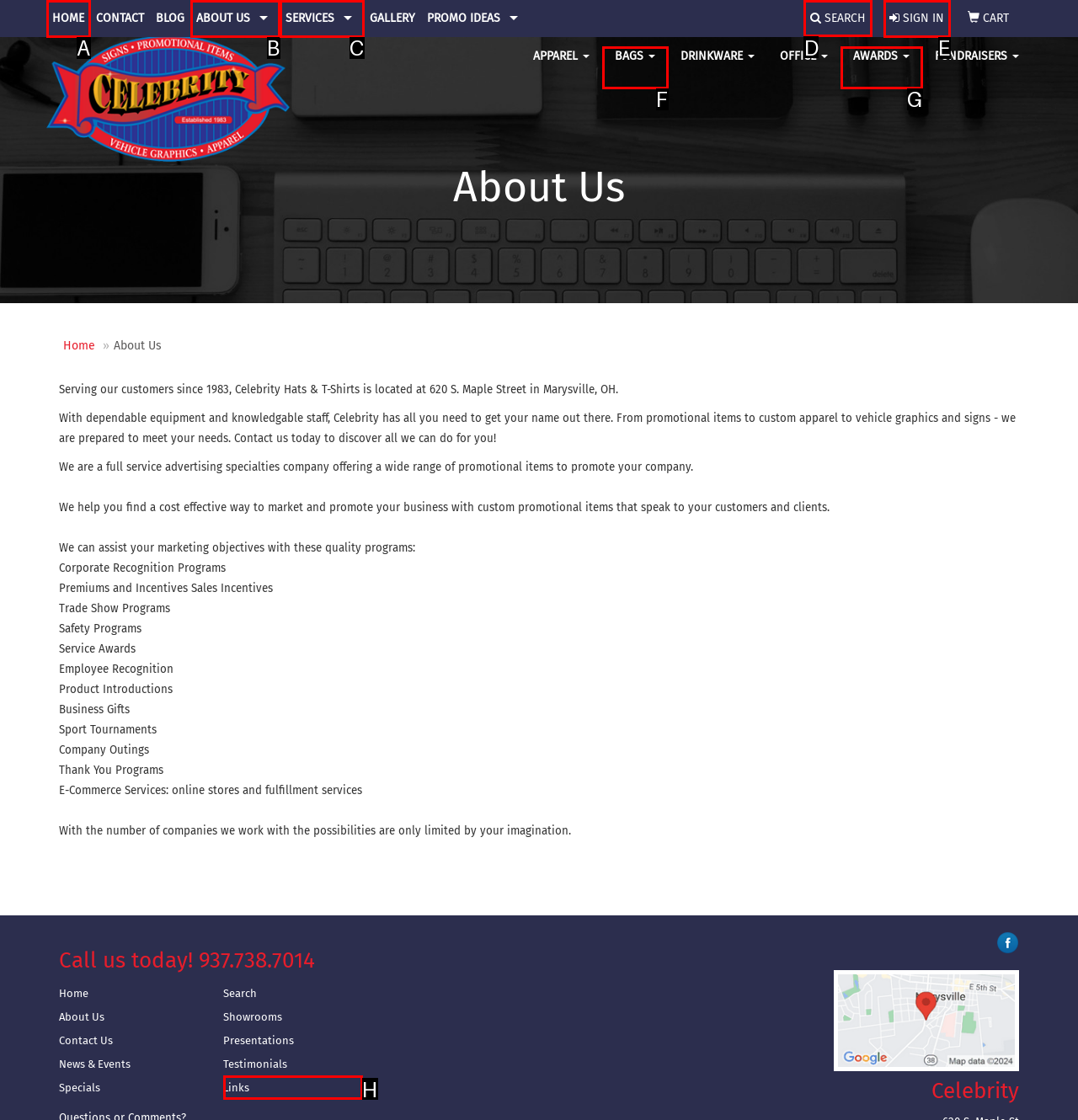Decide which UI element to click to accomplish the task: Search for something
Respond with the corresponding option letter.

D